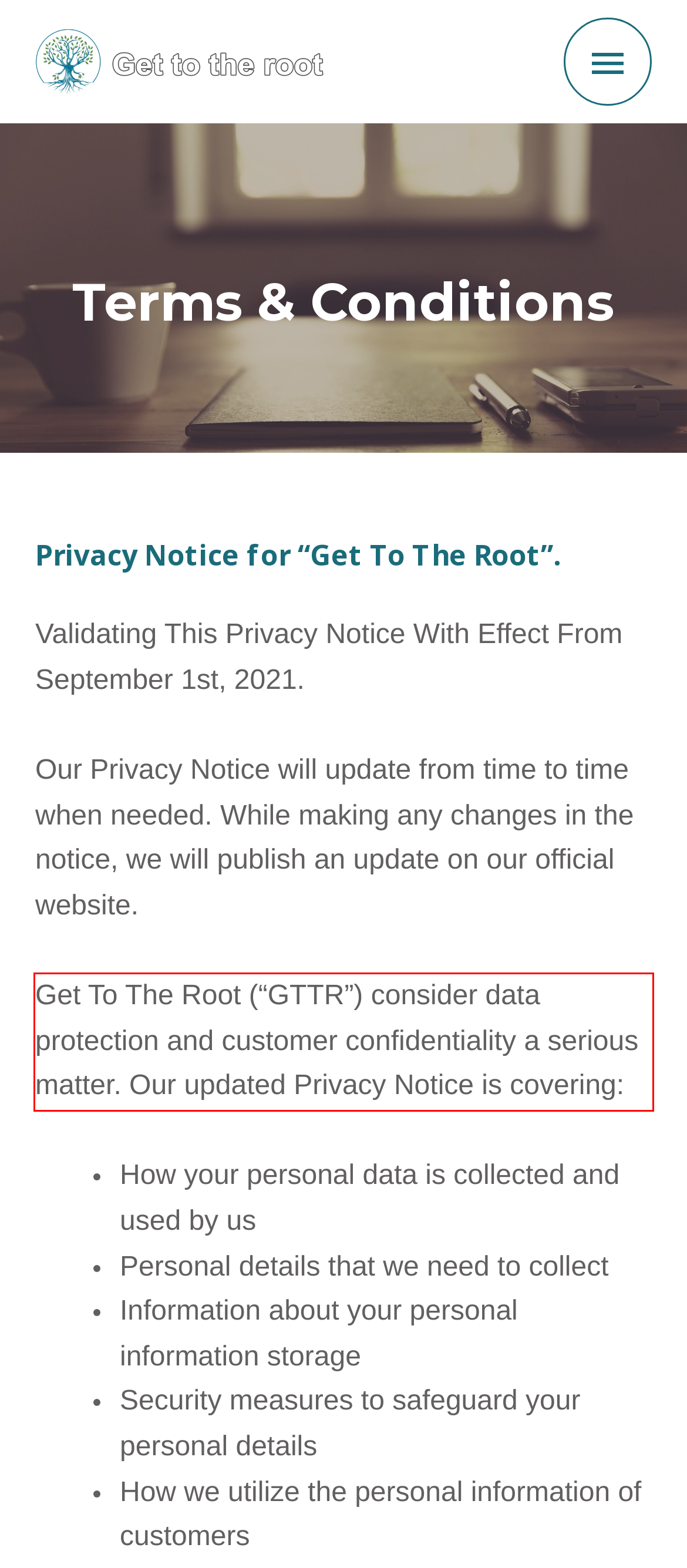Identify and transcribe the text content enclosed by the red bounding box in the given screenshot.

Get To The Root (“GTTR”) consider data protection and customer confidentiality a serious matter. Our updated Privacy Notice is covering: